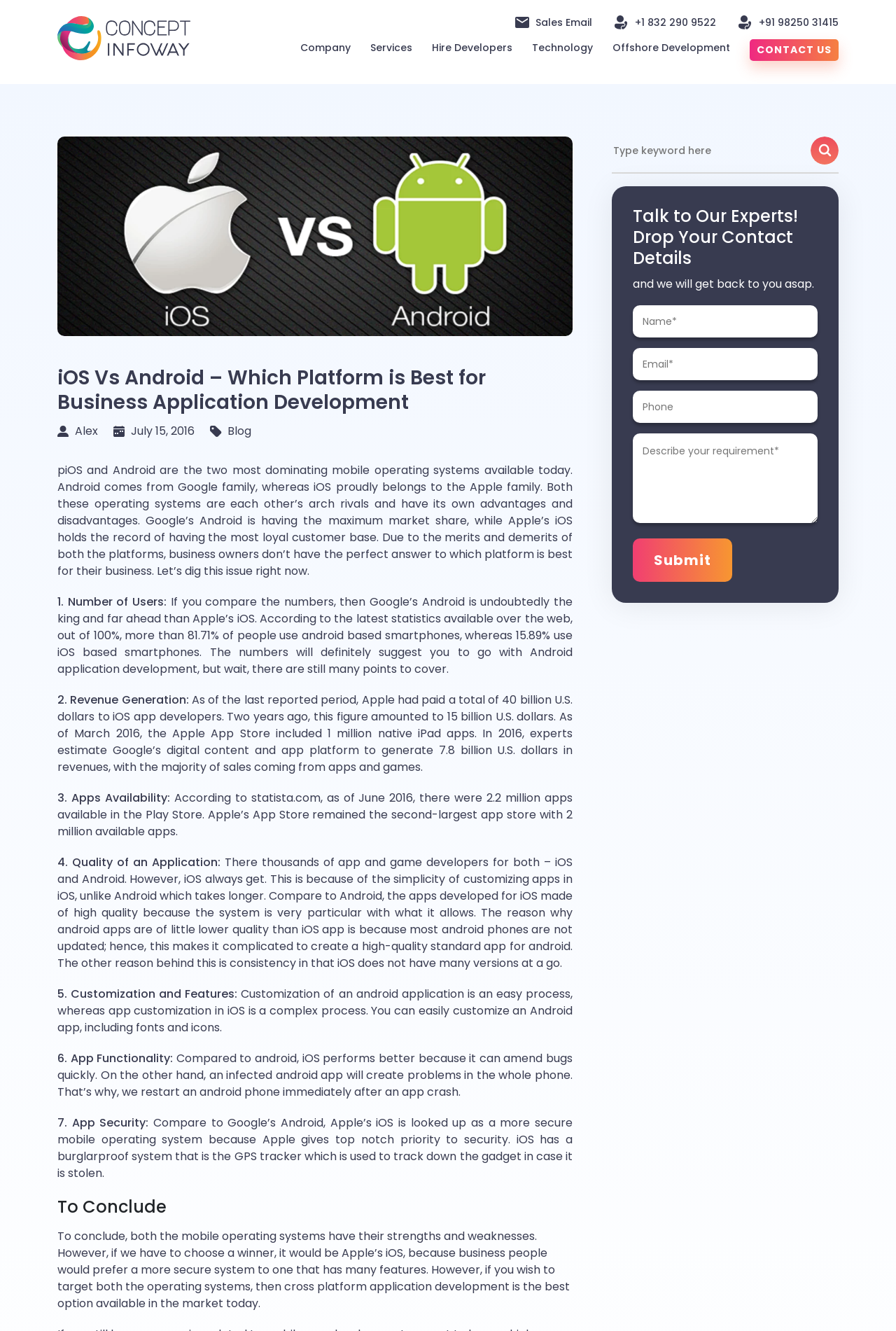How many users use Android-based smartphones?
Please elaborate on the answer to the question with detailed information.

According to the text, 'If you compare the numbers, then Google’s Android is undoubtedly the king and far ahead than Apple’s iOS. According to the latest statistics available over the web, out of 100%, more than 81.71% of people use android based smartphones, whereas 15.89% use iOS based smartphones.' This text is located in the static text element with a bounding box coordinate of [0.064, 0.446, 0.639, 0.508].